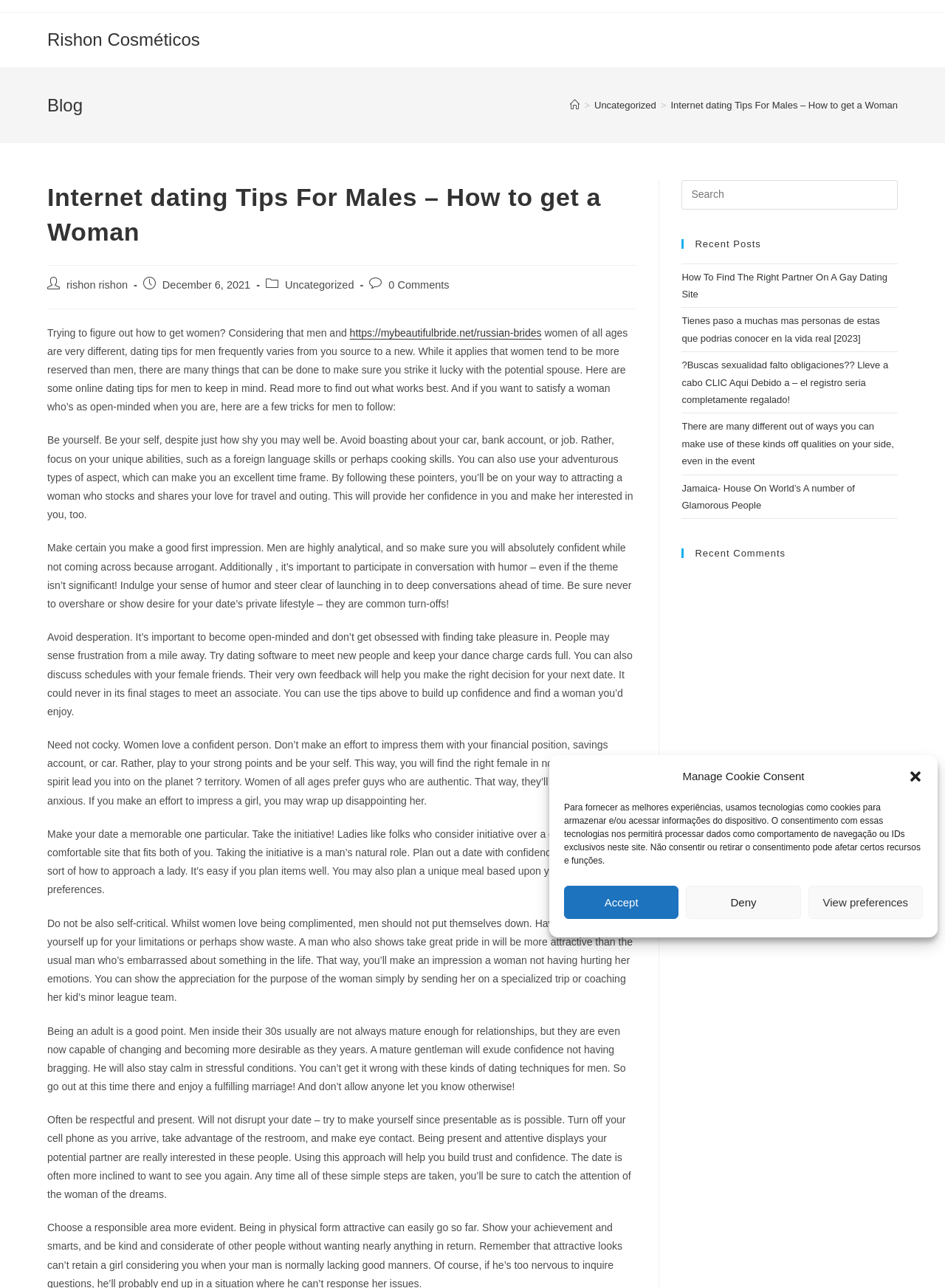Provide the bounding box coordinates for the area that should be clicked to complete the instruction: "Search this website".

[0.721, 0.14, 0.95, 0.163]